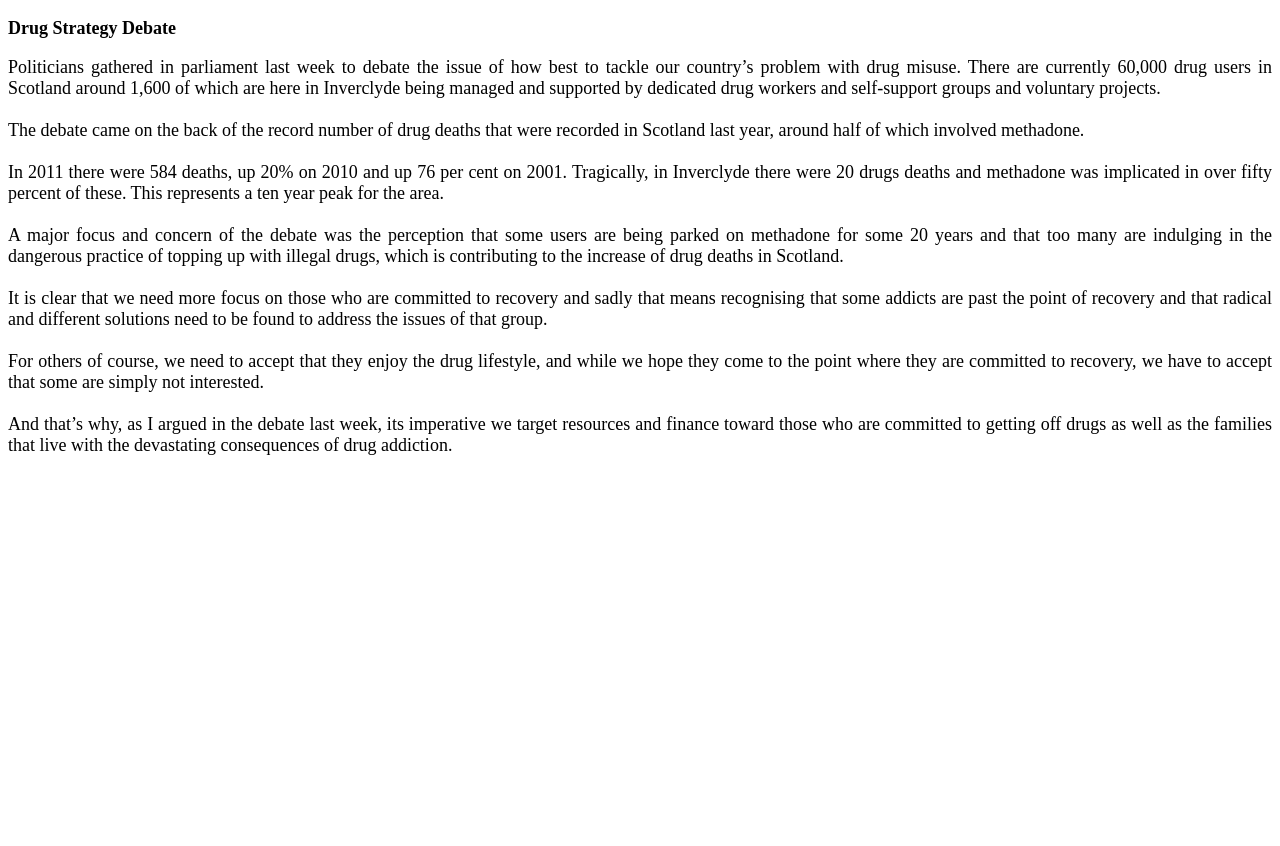What is the goal of targeting resources and finance?
Please give a detailed and thorough answer to the question, covering all relevant points.

The text states, 'And that’s why, as I argued in the debate last week, its imperative we target resources and finance toward those who are committed to getting off drugs...' which indicates that the goal is to help those who are committed to recovering from drug addiction.